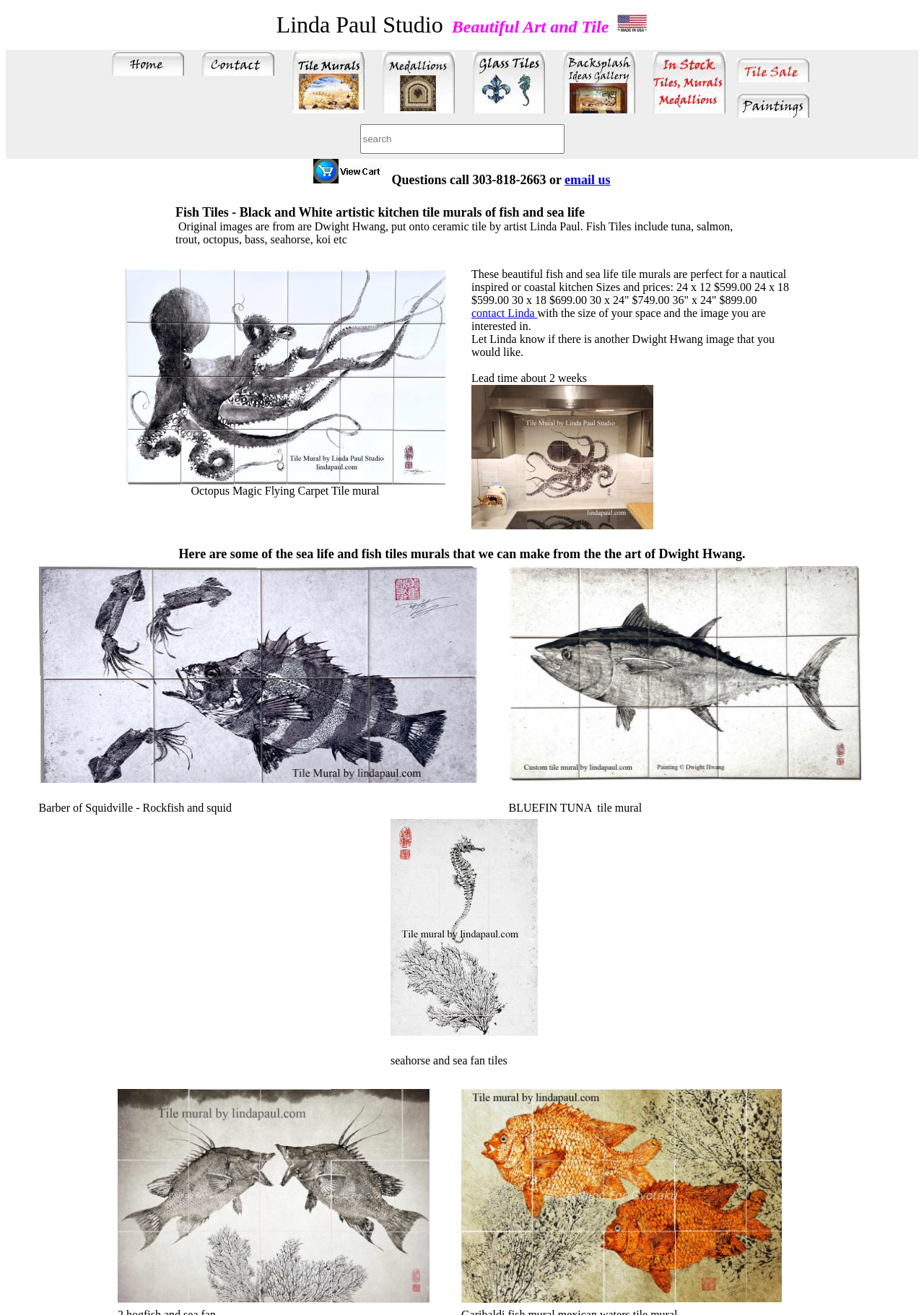What is the theme of the tile murals on this webpage?
Based on the screenshot, answer the question with a single word or phrase.

Nautical or coastal